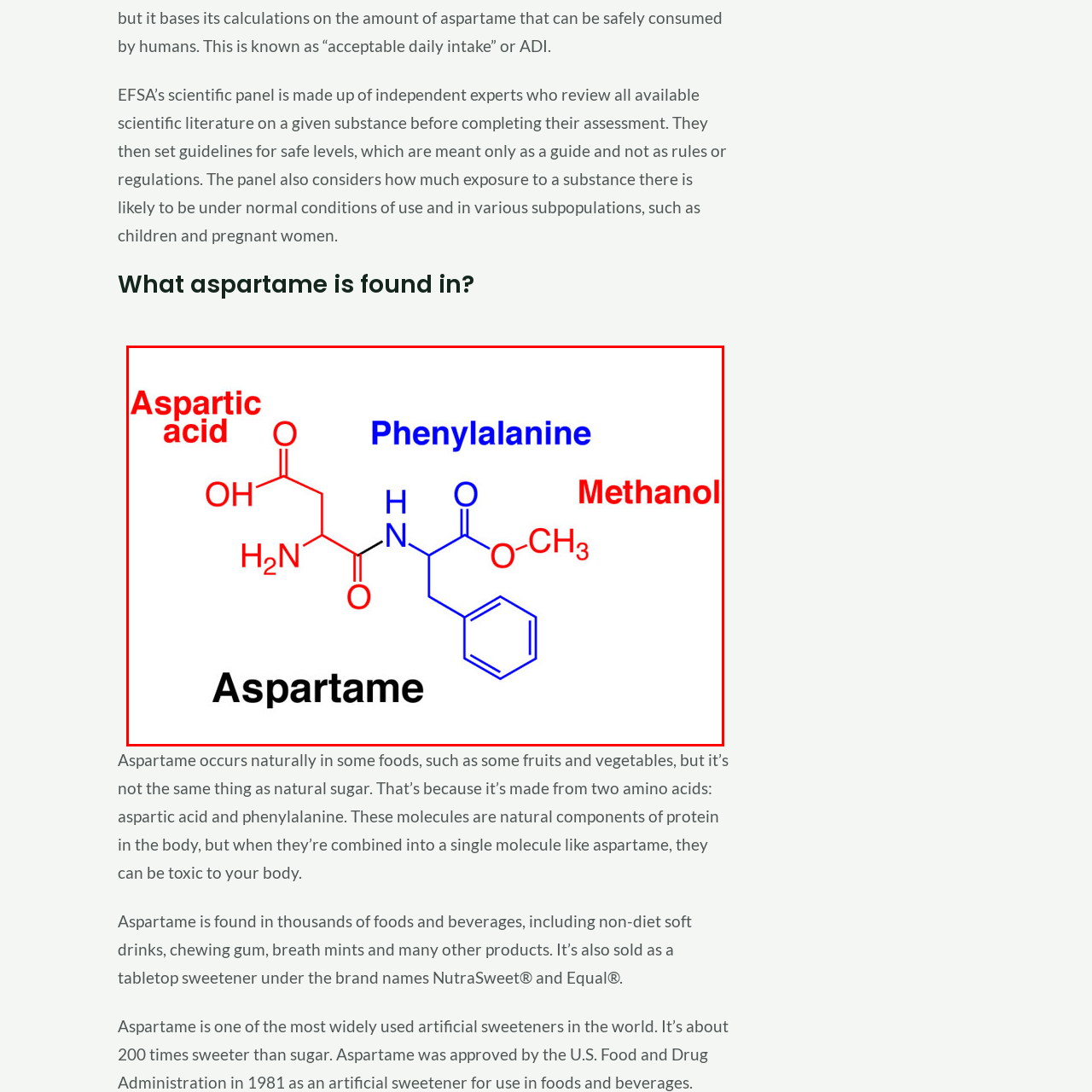Generate an in-depth caption for the image segment highlighted with a red box.

The image provides a structural representation of aspartame, a popular artificial sweetener. It highlights the molecular components that make up aspartame, including aspartic acid and phenylalanine, both of which are amino acids. The structure illustrates key elements with aspartic acid marked in red, phenylalanine in blue, and methanol also noted in red. The name "Aspartame" appears prominently in black. 

Aspartame is commonly found in a variety of foods and beverages, including non-diet soft drinks and chewing gum, and is often used as a tabletop sweetener under brand names like NutraSweet® and Equal®. Understanding its composition is crucial, especially considering its presence in numerous products and the health discussions surrounding its consumption.